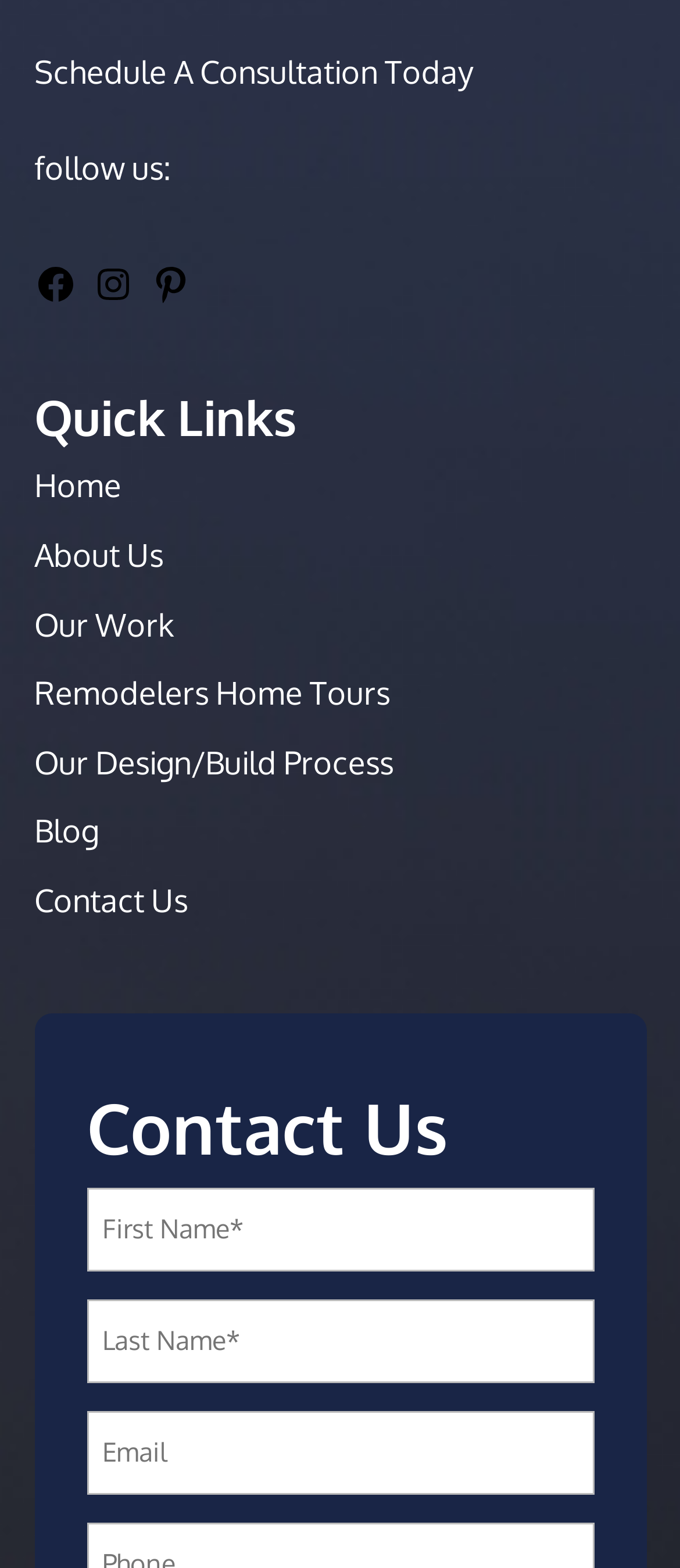Bounding box coordinates are specified in the format (top-left x, top-left y, bottom-right x, bottom-right y). All values are floating point numbers bounded between 0 and 1. Please provide the bounding box coordinate of the region this sentence describes: Blog

[0.05, 0.518, 0.145, 0.542]